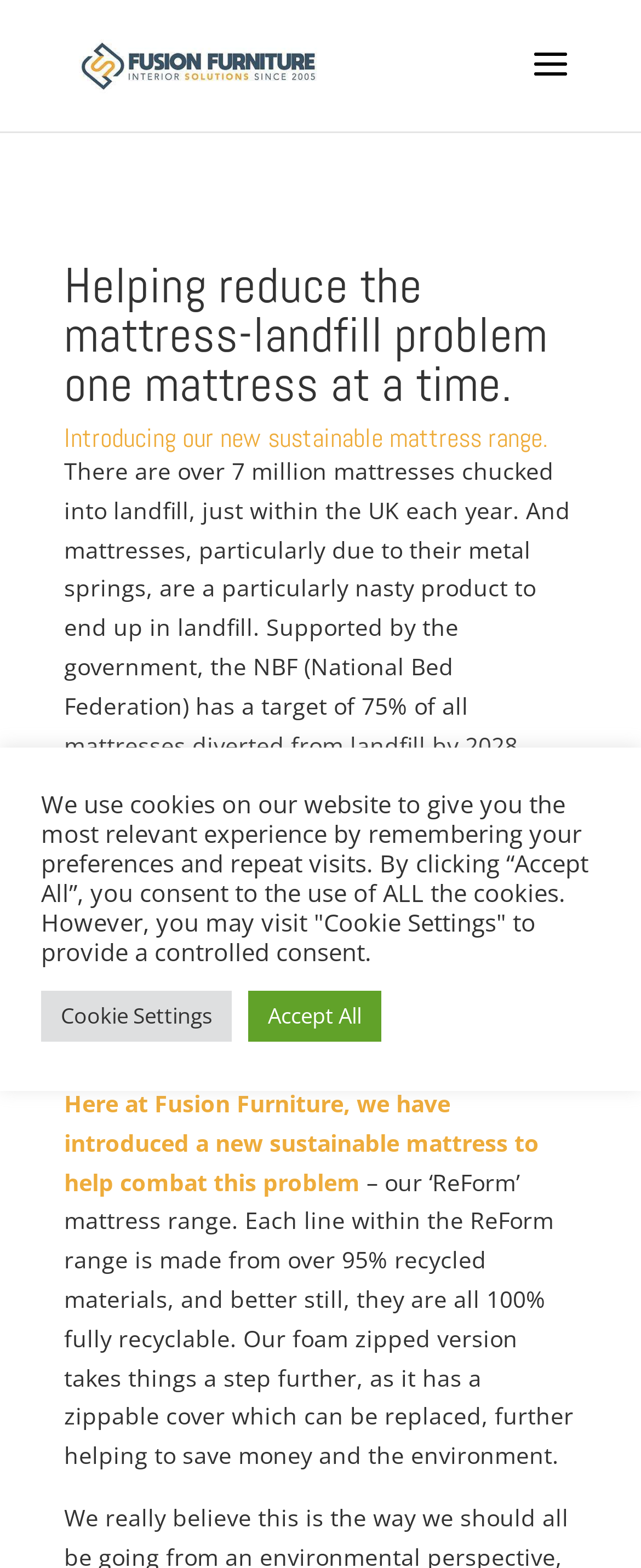Determine the bounding box coordinates for the UI element with the following description: "NBF (National Bed Federation)". The coordinates should be four float numbers between 0 and 1, represented as [left, top, right, bottom].

[0.1, 0.415, 0.708, 0.46]